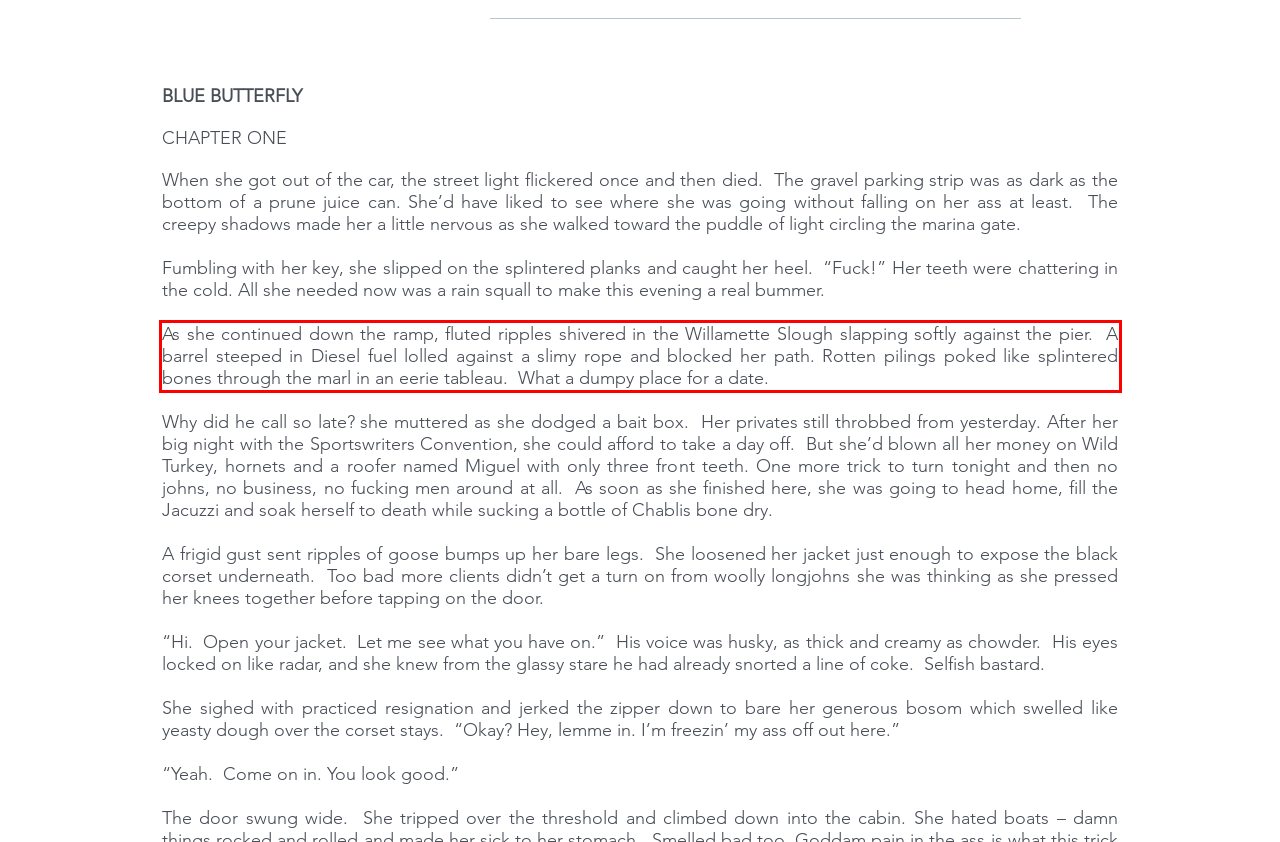You are given a screenshot with a red rectangle. Identify and extract the text within this red bounding box using OCR.

As she continued down the ramp, fluted ripples shivered in the Willamette Slough slapping softly against the pier. A barrel steeped in Diesel fuel lolled against a slimy rope and blocked her path. Rotten pilings poked like splintered bones through the marl in an eerie tableau. What a dumpy place for a date.